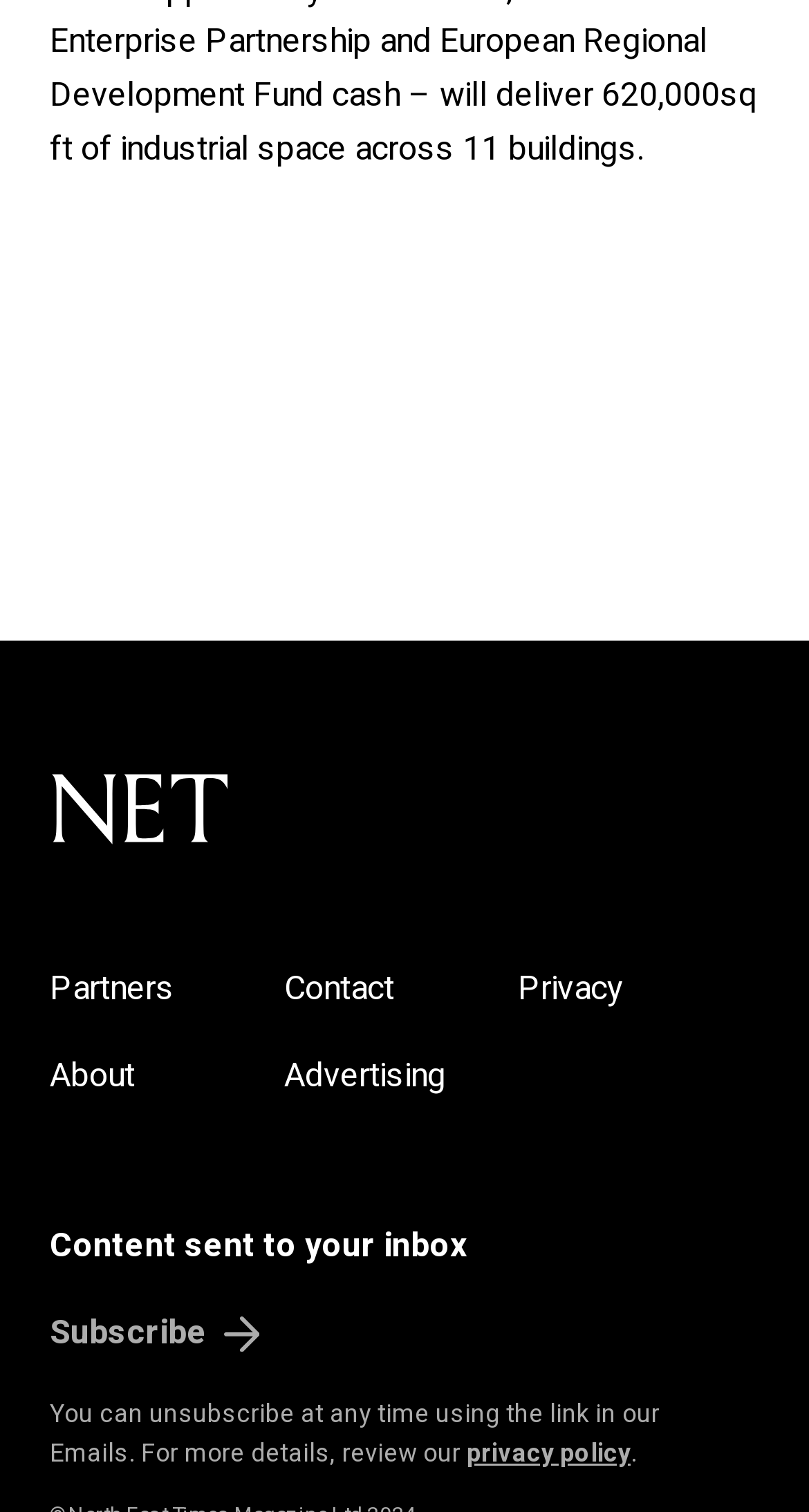By analyzing the image, answer the following question with a detailed response: What is the purpose of the 'Subscribe' button?

The 'Subscribe' button is accompanied by text indicating that users can unsubscribe at any time, implying that the button is for subscribing to receive emails.